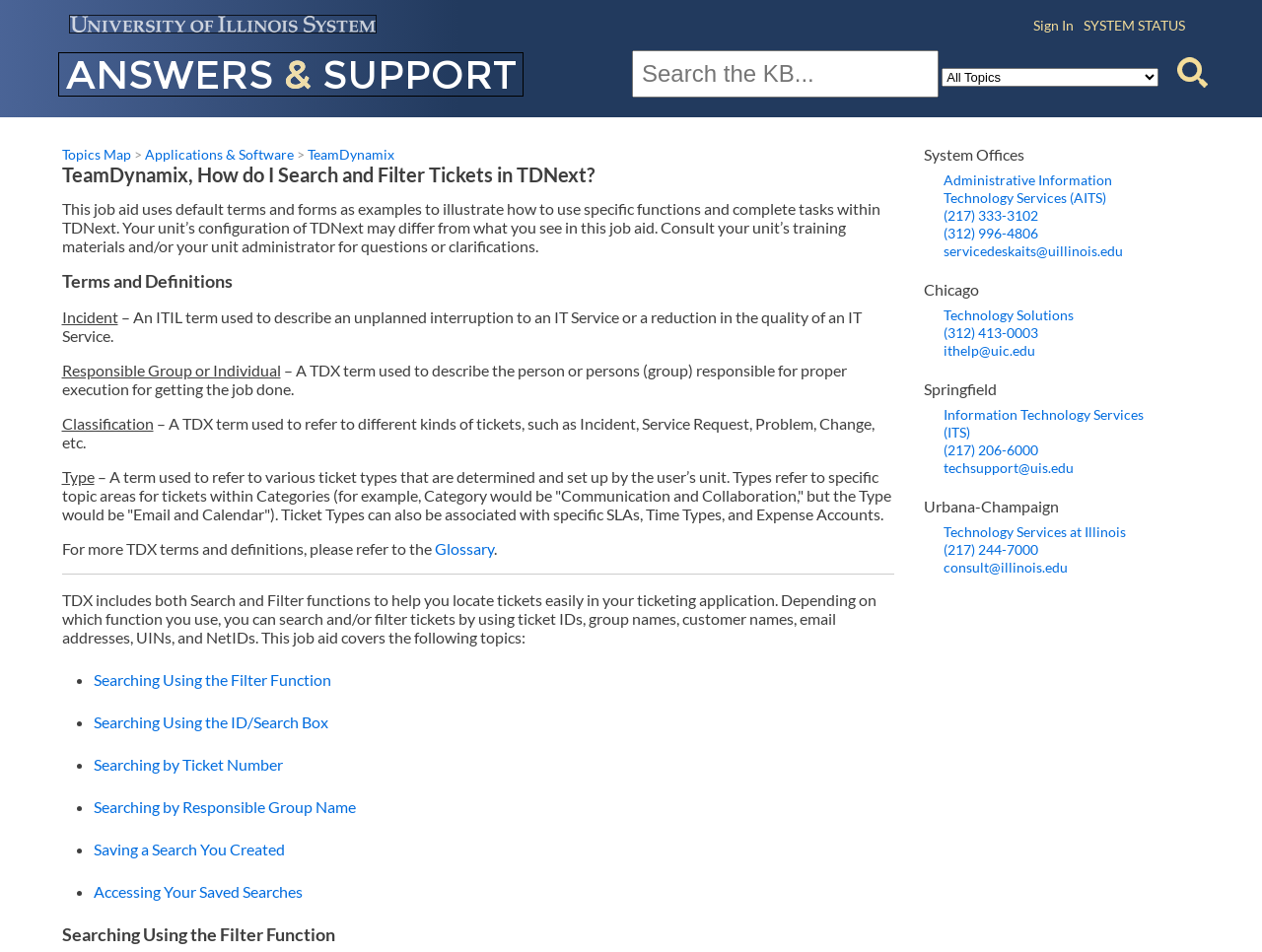Locate the bounding box coordinates of the clickable region necessary to complete the following instruction: "Sign in". Provide the coordinates in the format of four float numbers between 0 and 1, i.e., [left, top, right, bottom].

[0.819, 0.018, 0.851, 0.035]